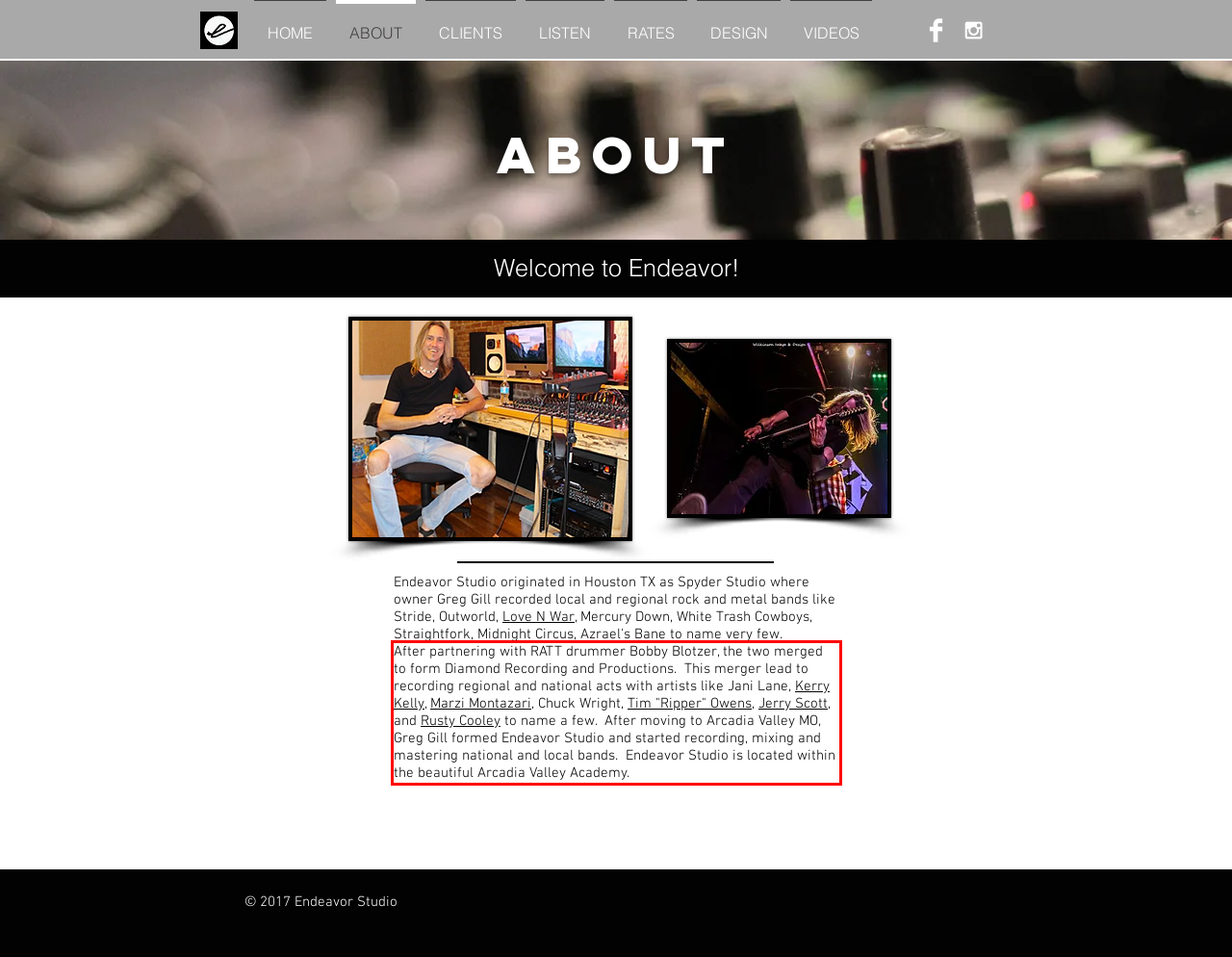Using the provided screenshot of a webpage, recognize the text inside the red rectangle bounding box by performing OCR.

After partnering with RATT drummer Bobby Blotzer, the two merged to form Diamond Recording and Productions. This merger lead to recording regional and national acts with artists like Jani Lane, Kerry Kelly, Marzi Montazari, Chuck Wright, Tim "Ripper" Owens, Jerry Scott, and Rusty Cooley to name a few. After moving to Arcadia Valley MO, Greg Gill formed Endeavor Studio and started recording, mixing and mastering national and local bands. Endeavor Studio is located within the beautiful Arcadia Valley Academy.